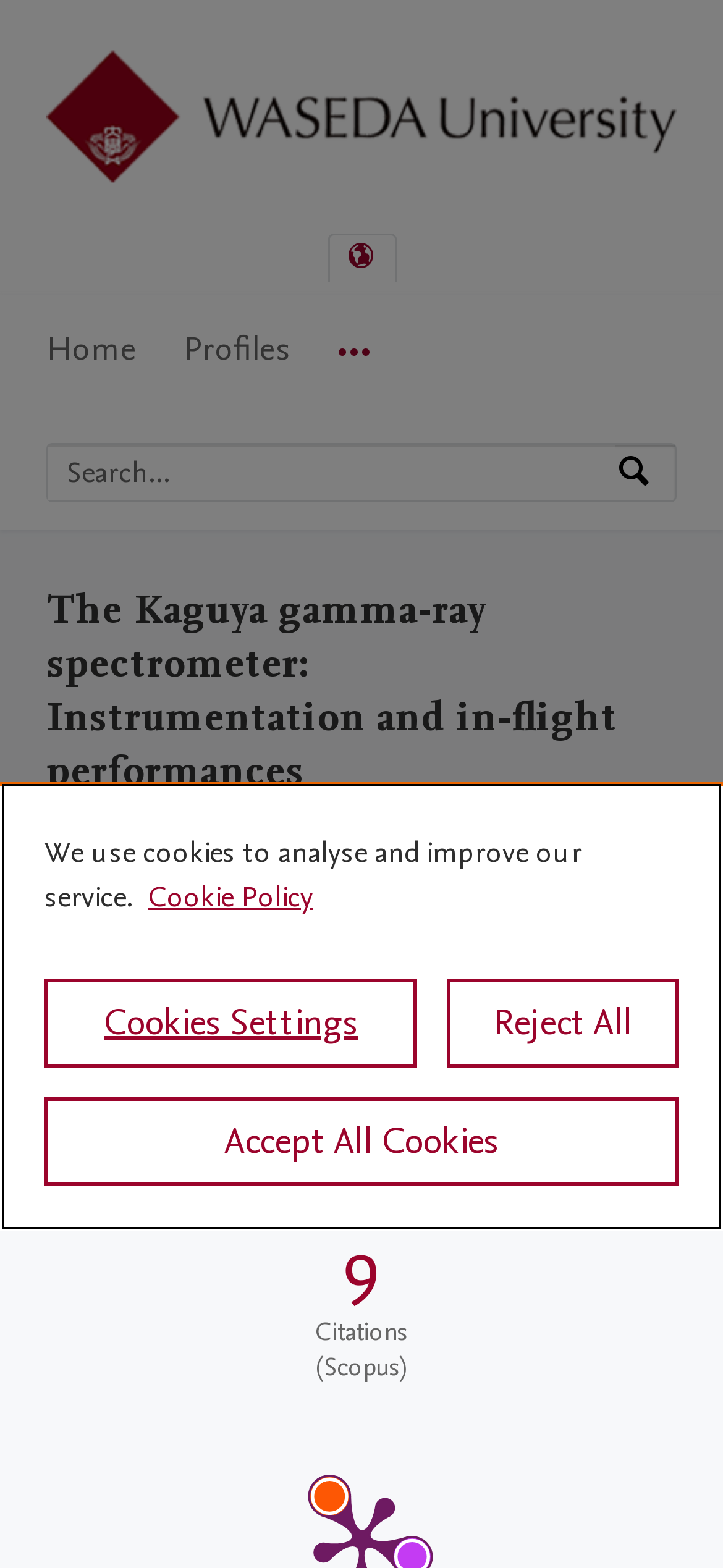What is the corresponding author's affiliation? From the image, respond with a single word or brief phrase.

Not specified